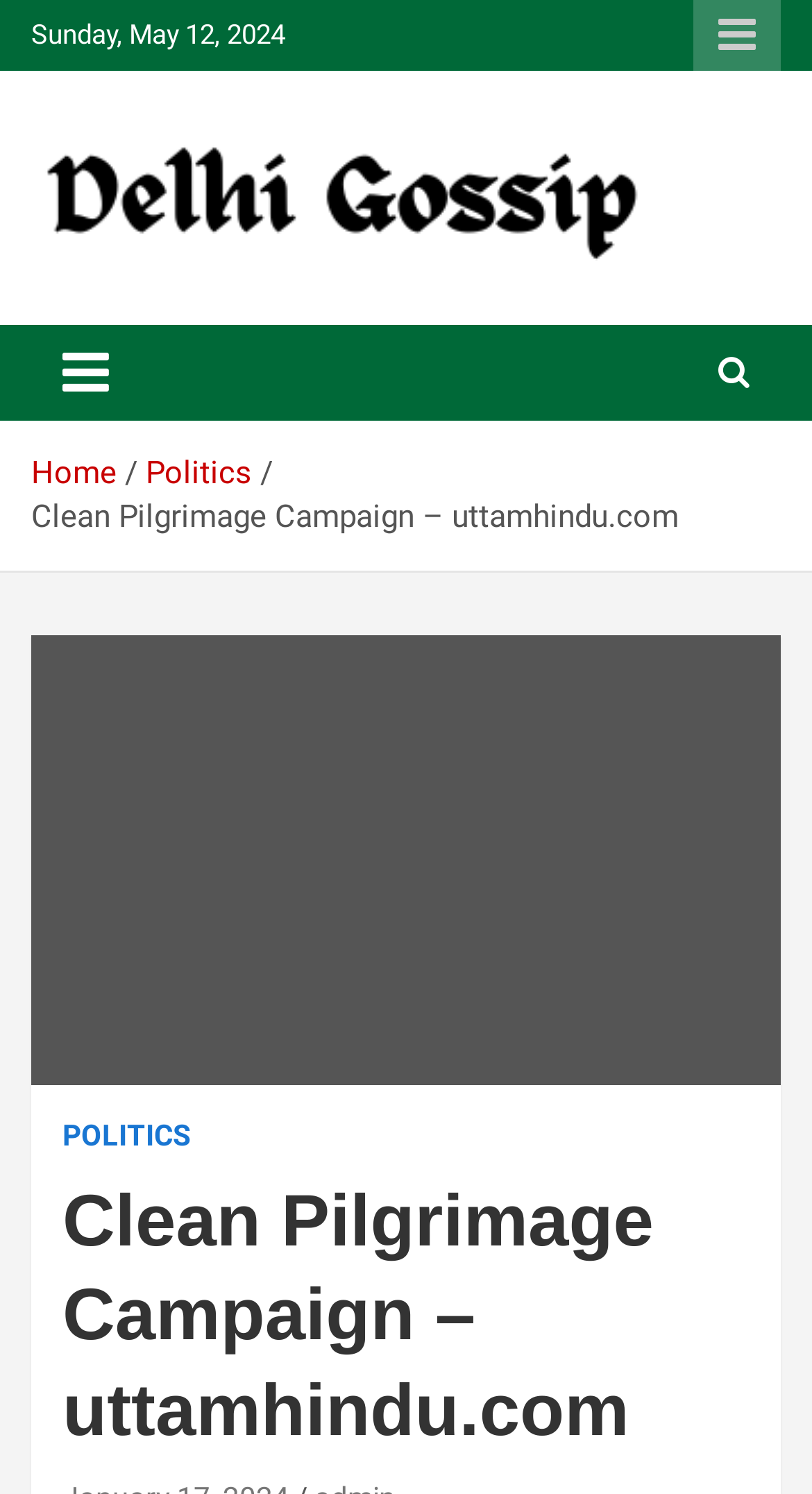Please respond in a single word or phrase: 
What is the category of the article 'Clean Pilgrimage Campaign – uttamhindu.com'?

POLITICS